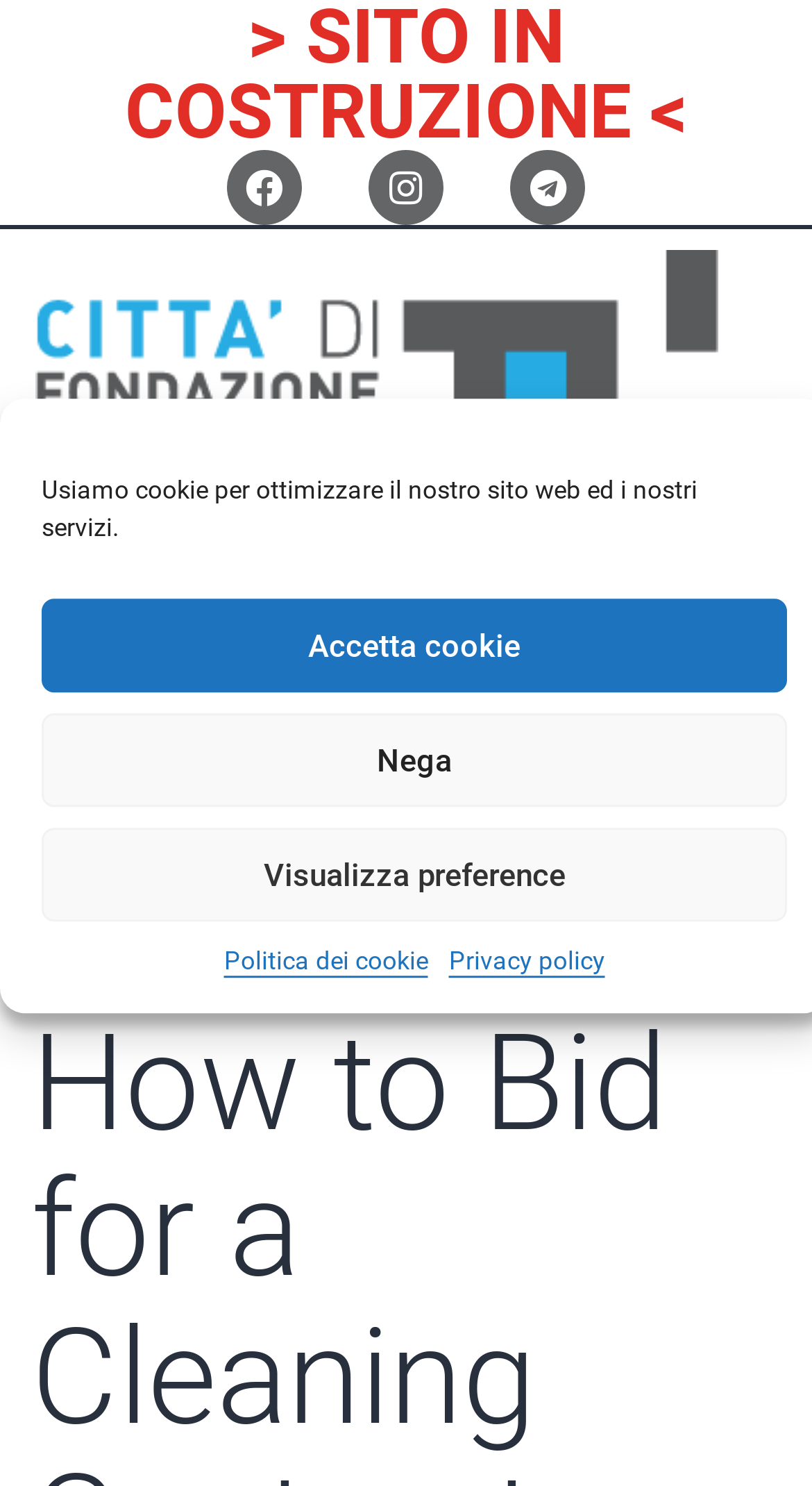What is the purpose of the 'Visualizza preference' button?
Answer the question with a detailed and thorough explanation.

The 'Visualizza preference' button is located in the cookie acceptance section, and it is likely used to view the preferences related to the use of cookies on the website.